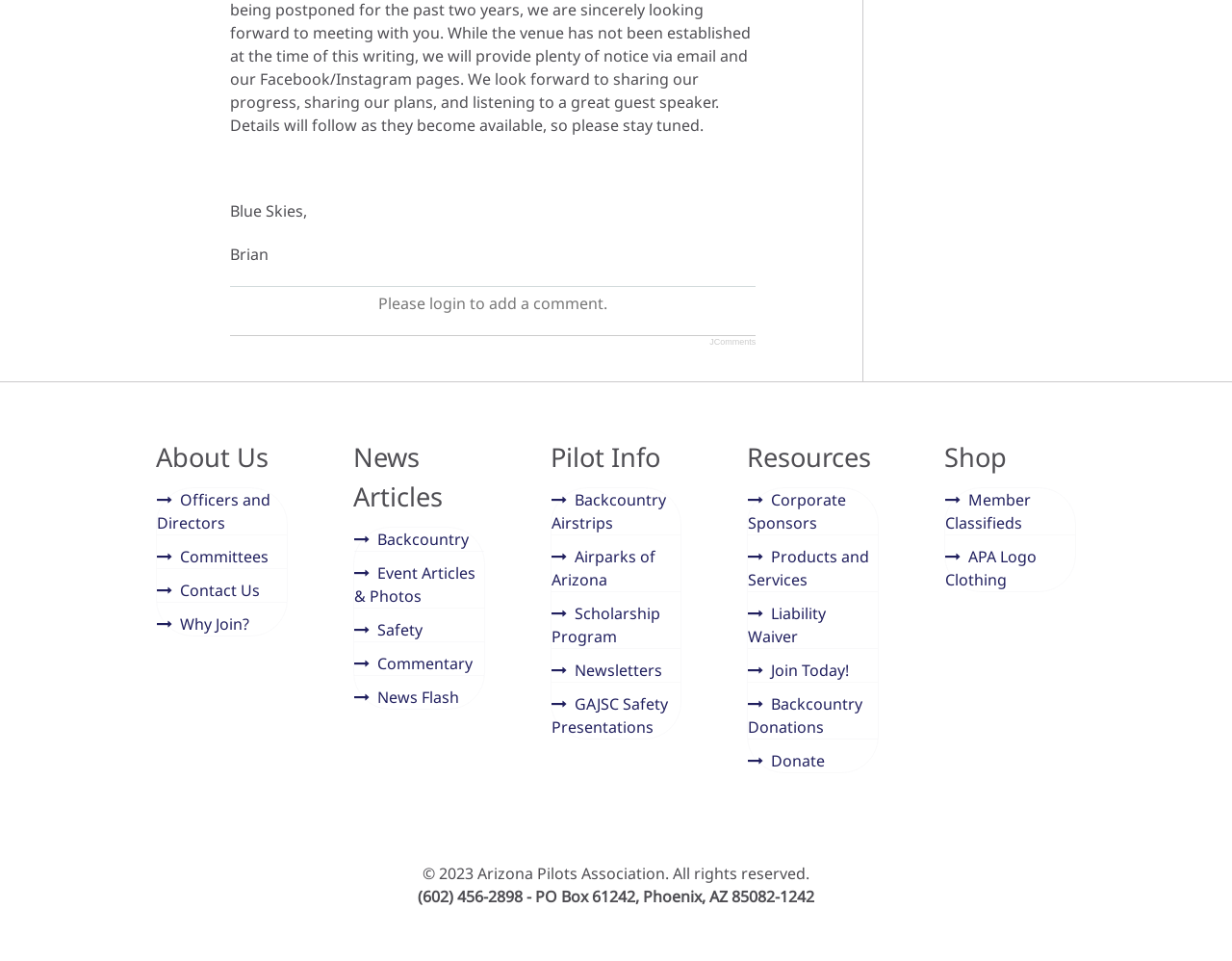By analyzing the image, answer the following question with a detailed response: What type of articles are listed under 'News Articles'?

I inferred this answer by looking at the links listed under the 'News Articles' heading. The names of the links suggest that they are different categories of news articles related to aviation.